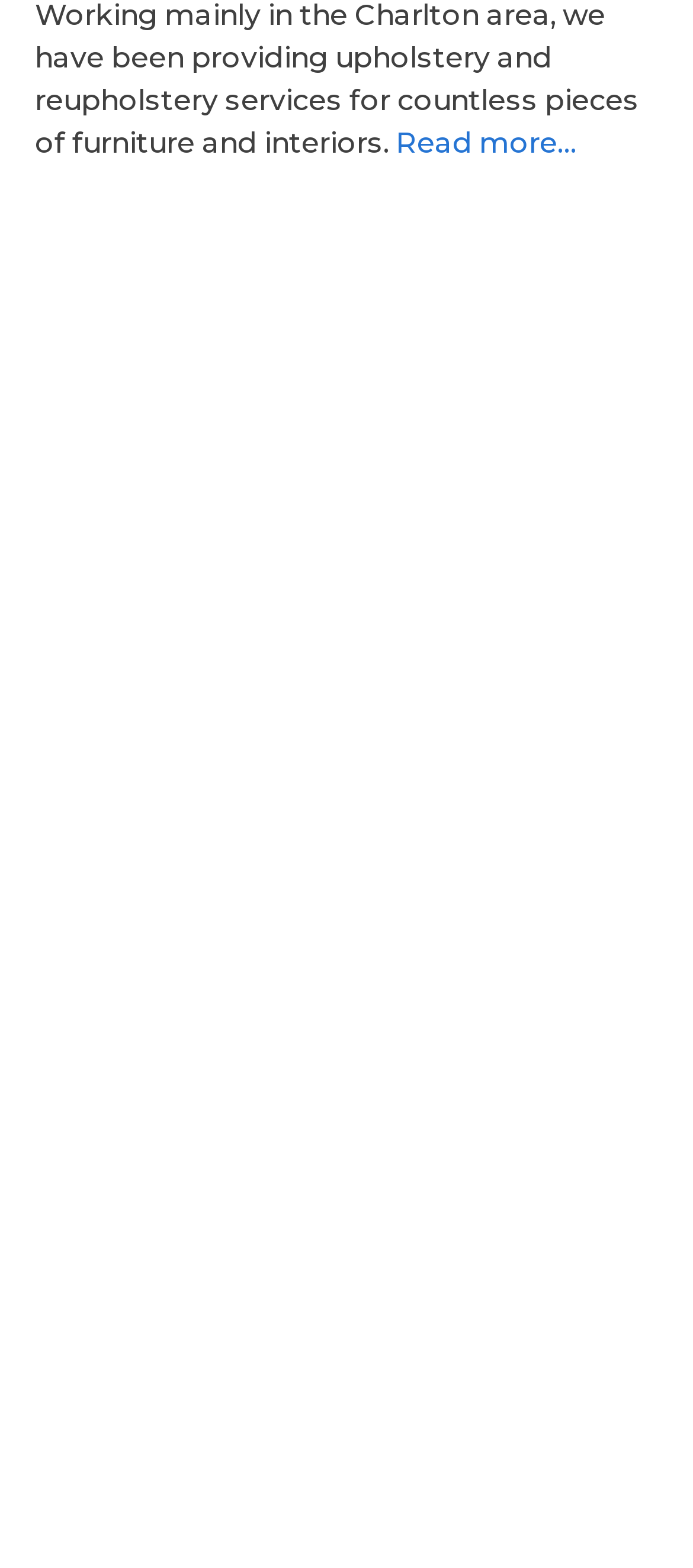Identify the bounding box coordinates of the region that needs to be clicked to carry out this instruction: "Get a quote today". Provide these coordinates as four float numbers ranging from 0 to 1, i.e., [left, top, right, bottom].

[0.262, 0.271, 0.738, 0.391]